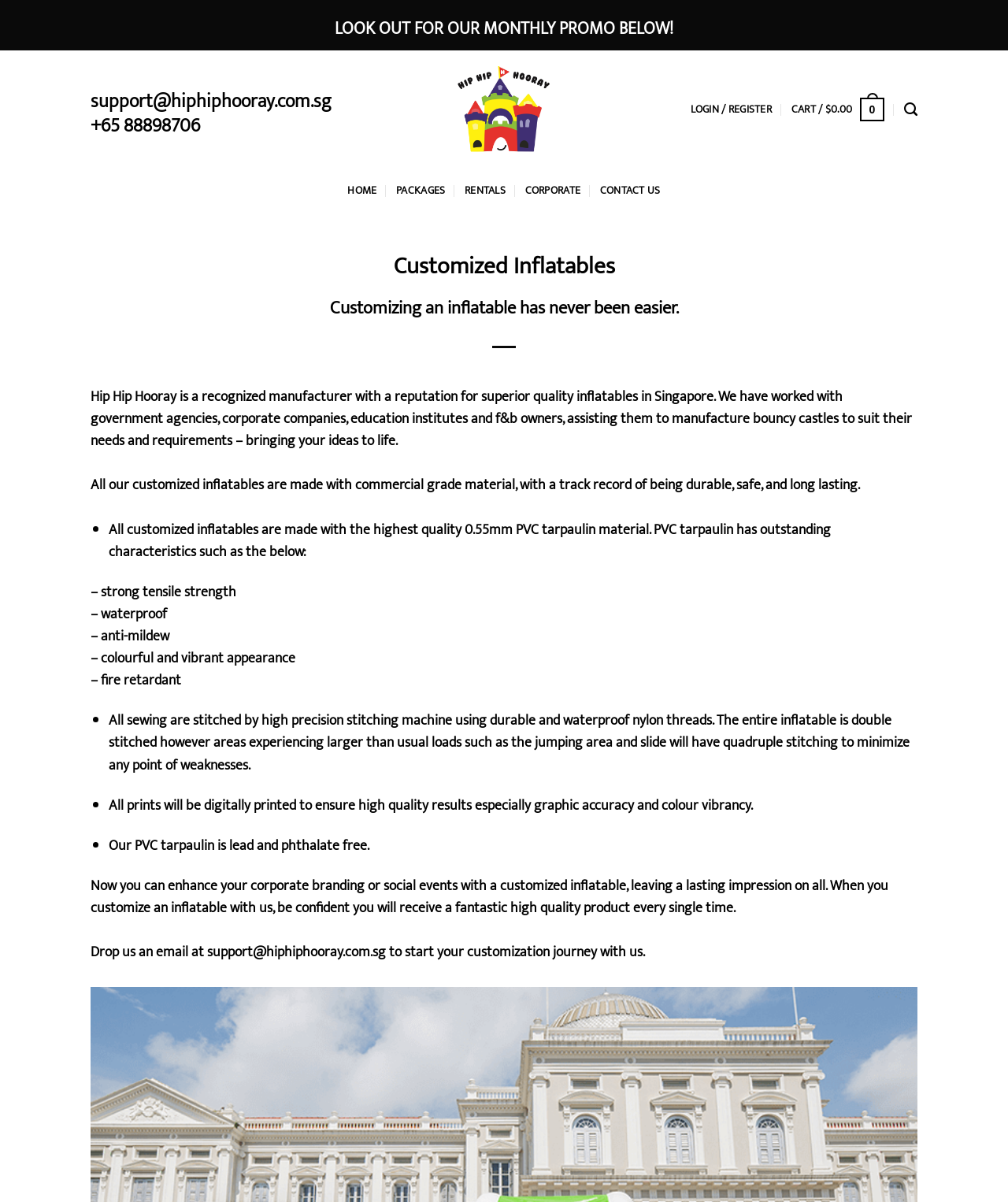Determine the bounding box coordinates of the clickable element necessary to fulfill the instruction: "Contact 'Hip Hip Hooray' via email". Provide the coordinates as four float numbers within the 0 to 1 range, i.e., [left, top, right, bottom].

[0.205, 0.782, 0.383, 0.802]